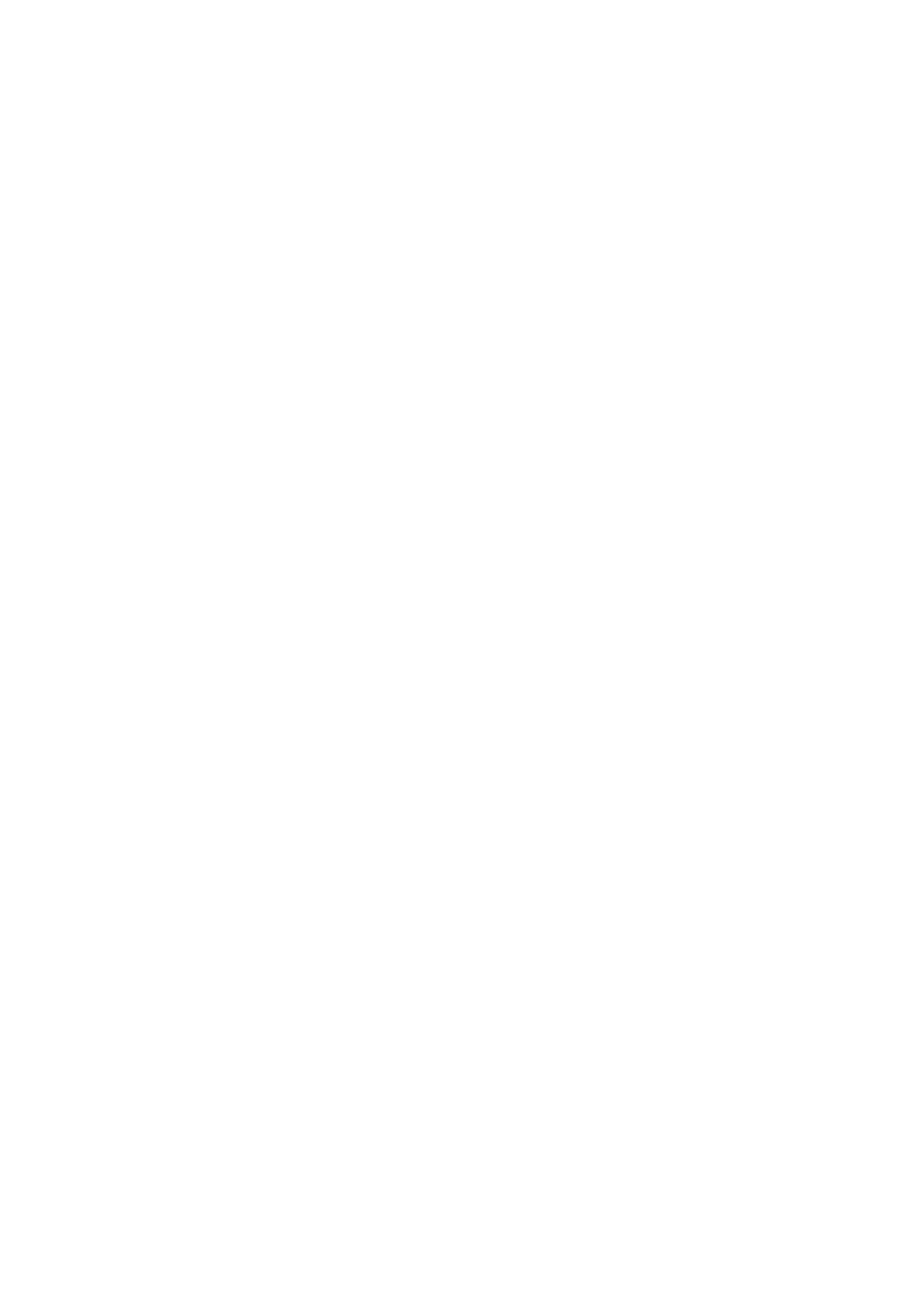Determine the bounding box coordinates for the clickable element required to fulfill the instruction: "view 1994 information". Provide the coordinates as four float numbers between 0 and 1, i.e., [left, top, right, bottom].

[0.143, 0.724, 0.316, 0.918]